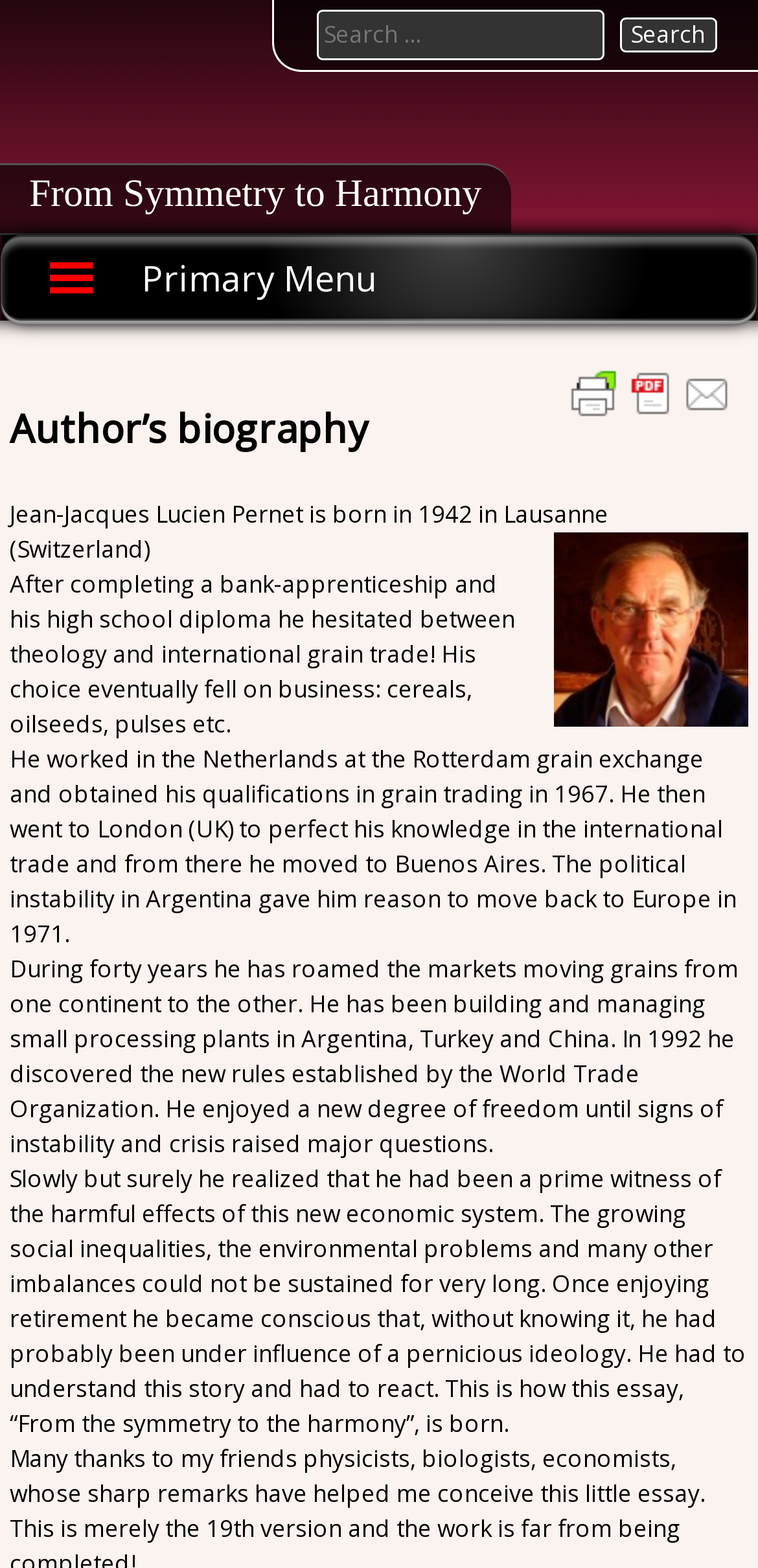Respond with a single word or phrase to the following question:
What is the name of the author?

Jean-Jacques Lucien Pernet